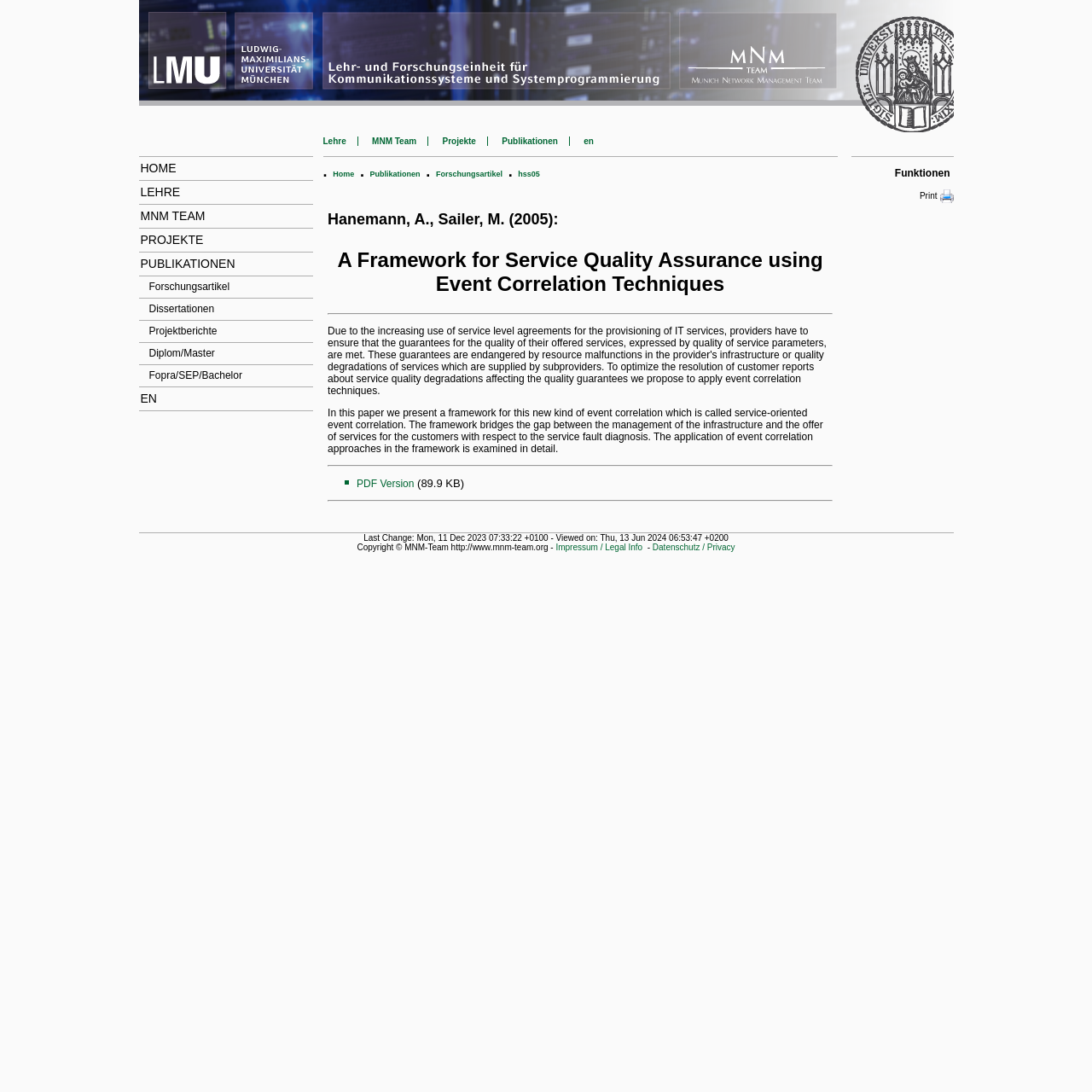Can you specify the bounding box coordinates of the area that needs to be clicked to fulfill the following instruction: "View Forschungsartikel"?

[0.399, 0.155, 0.46, 0.163]